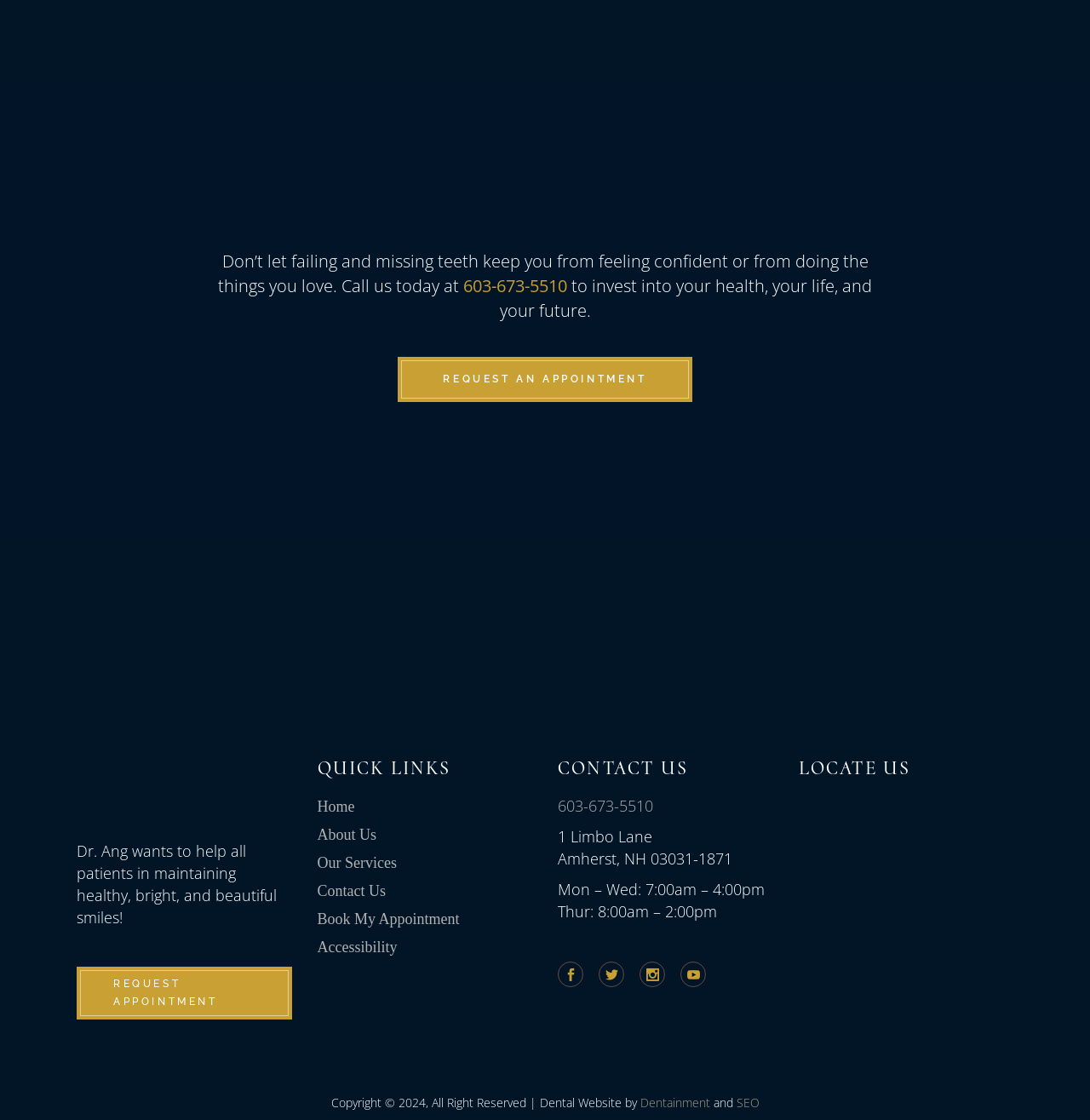Locate the bounding box coordinates of the clickable area needed to fulfill the instruction: "Schedule an appointment".

[0.365, 0.319, 0.635, 0.359]